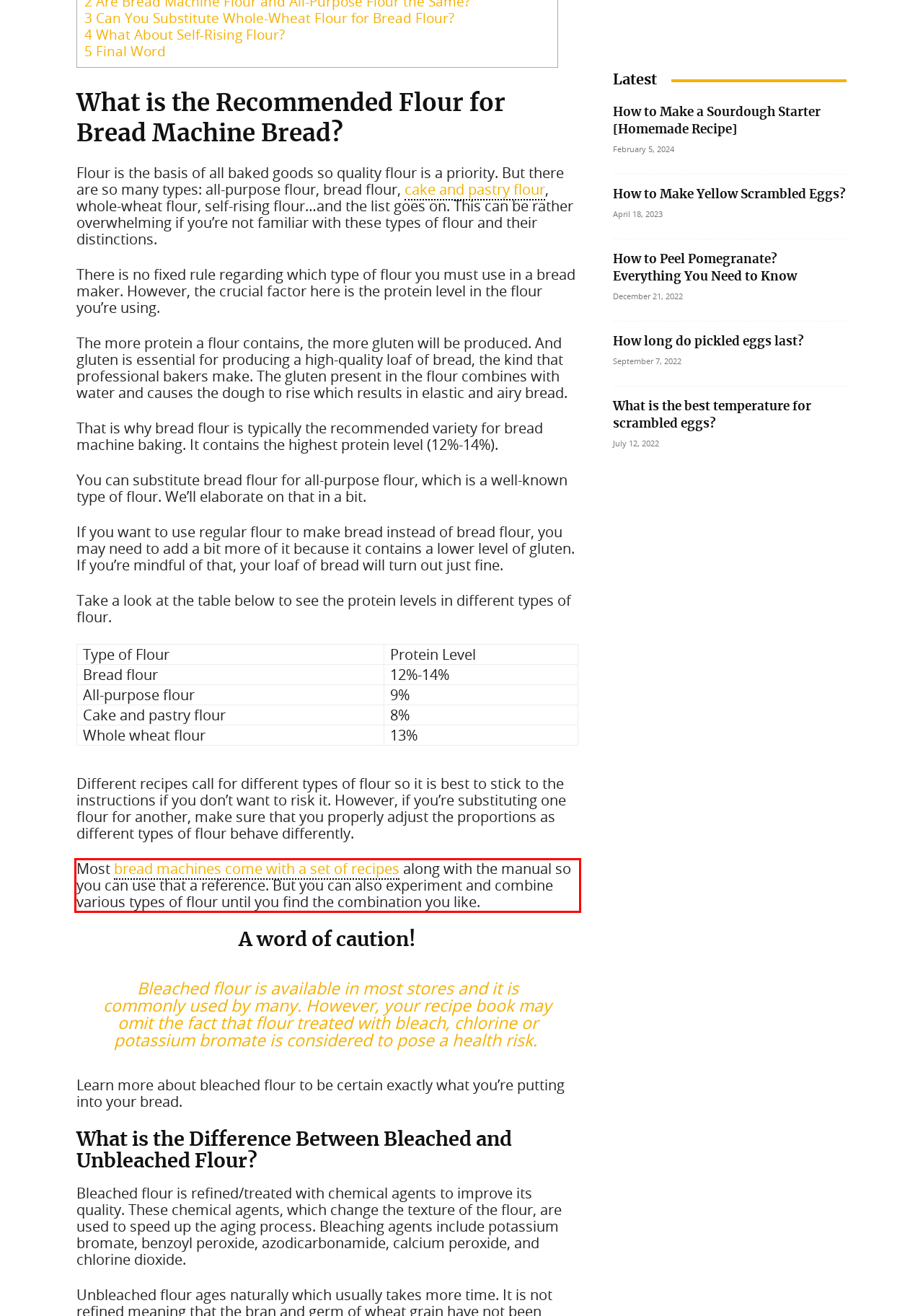Identify the text within the red bounding box on the webpage screenshot and generate the extracted text content.

Most bread machines come with a set of recipes along with the manual so you can use that a reference. But you can also experiment and combine various types of flour until you find the combination you like.